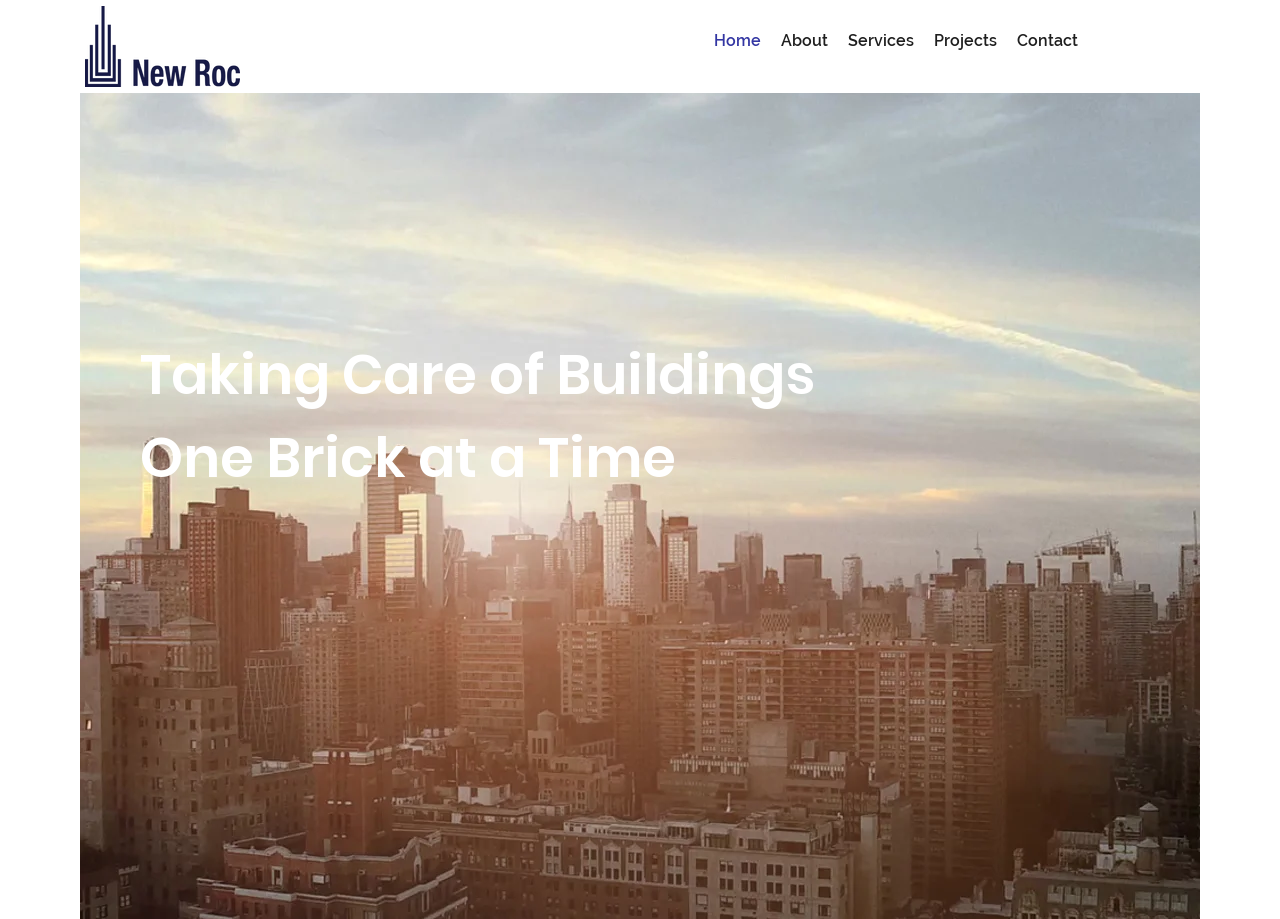Provide your answer in a single word or phrase: 
What is the theme of the company's work?

Building construction